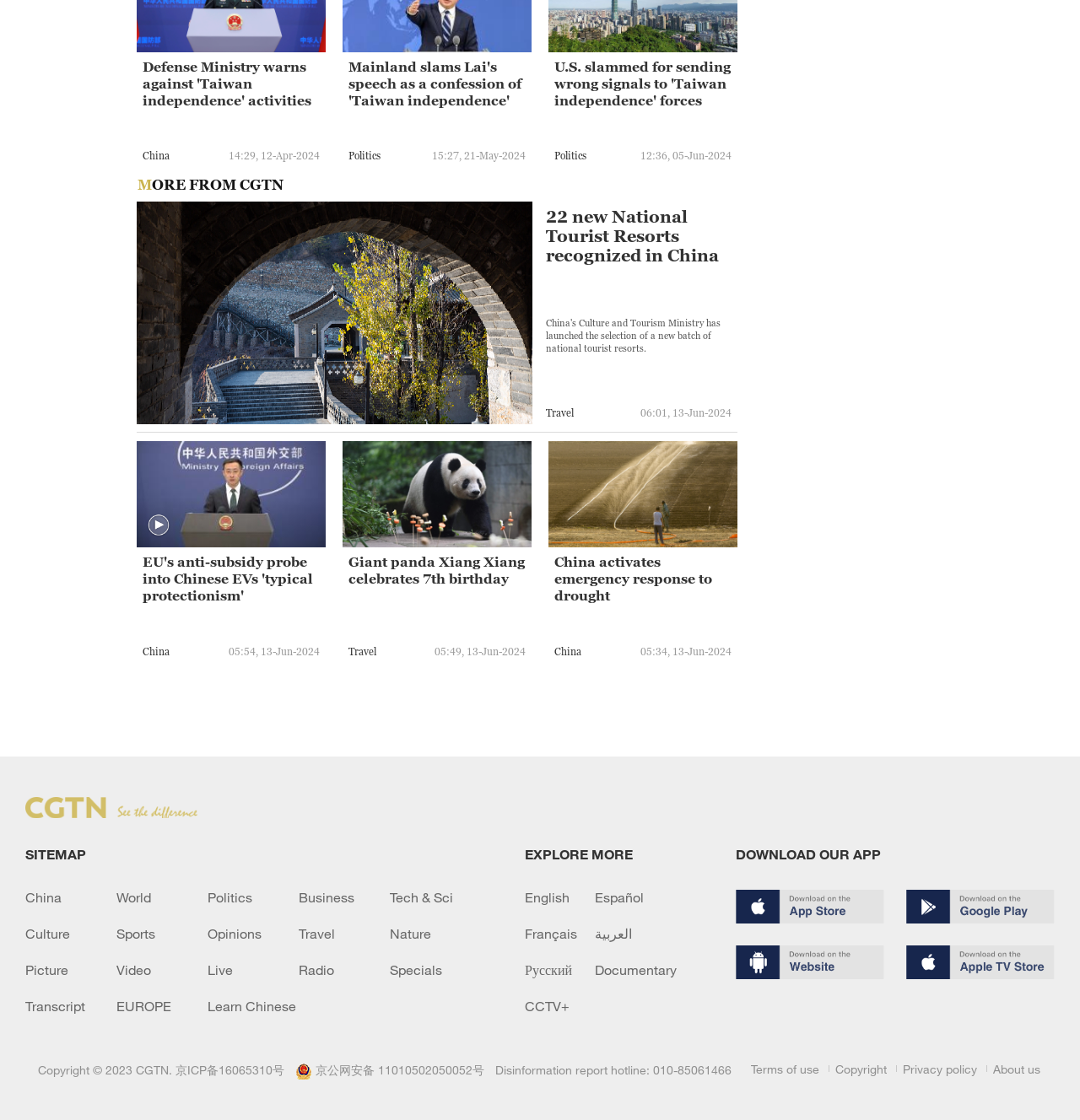What is the date of the news article 'EU's anti-subsidy probe into Chinese EVs 'typical protectionism'?'
Using the information from the image, answer the question thoroughly.

The date of the news article 'EU's anti-subsidy probe into Chinese EVs 'typical protectionism'' is 13-Jun-2024 as indicated by the StaticText '05:54, 13-Jun-2024' next to the heading.